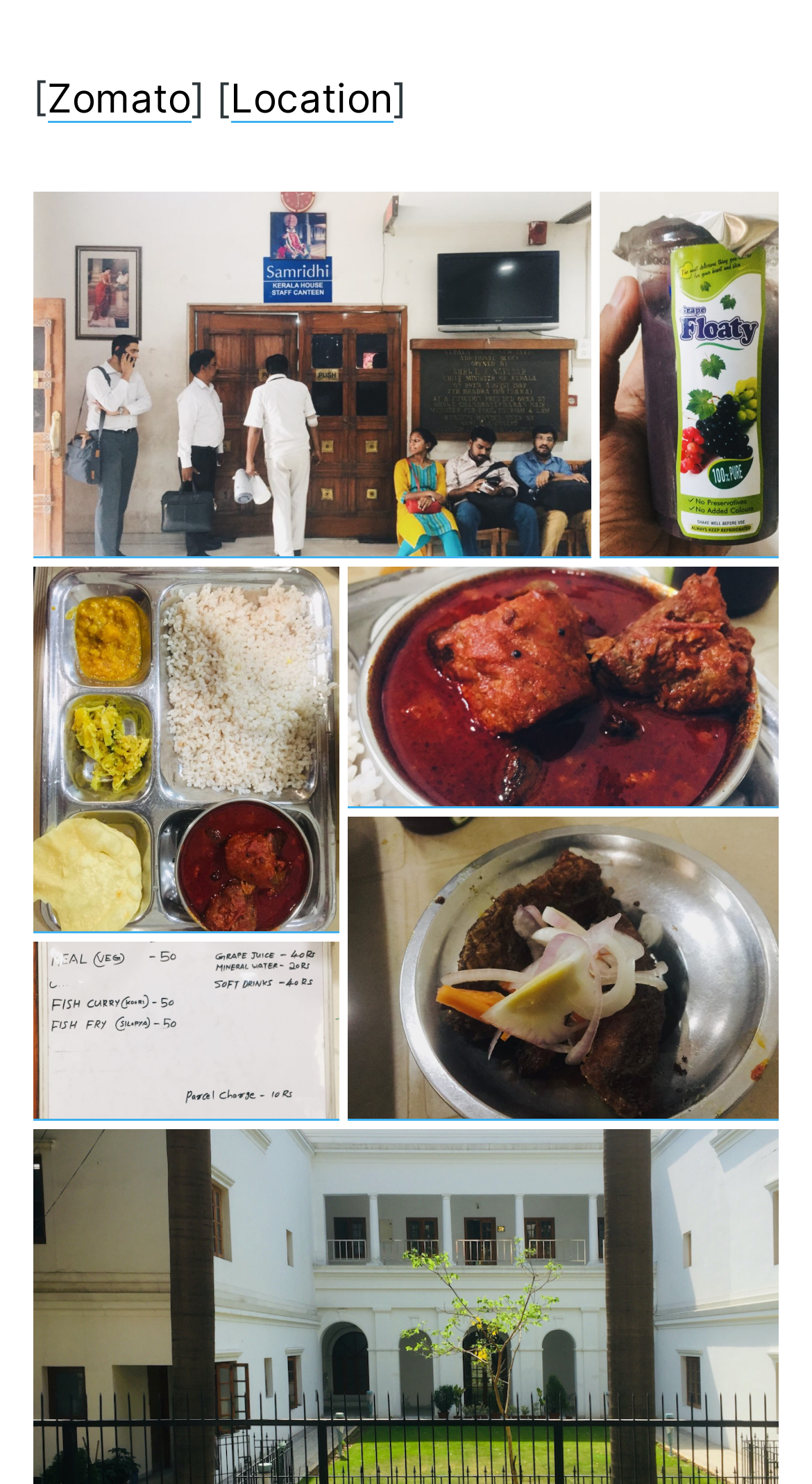Predict the bounding box coordinates for the UI element described as: "aria-label="Open image in lightbox"". The coordinates should be four float numbers between 0 and 1, presented as [left, top, right, bottom].

[0.04, 0.382, 0.417, 0.629]